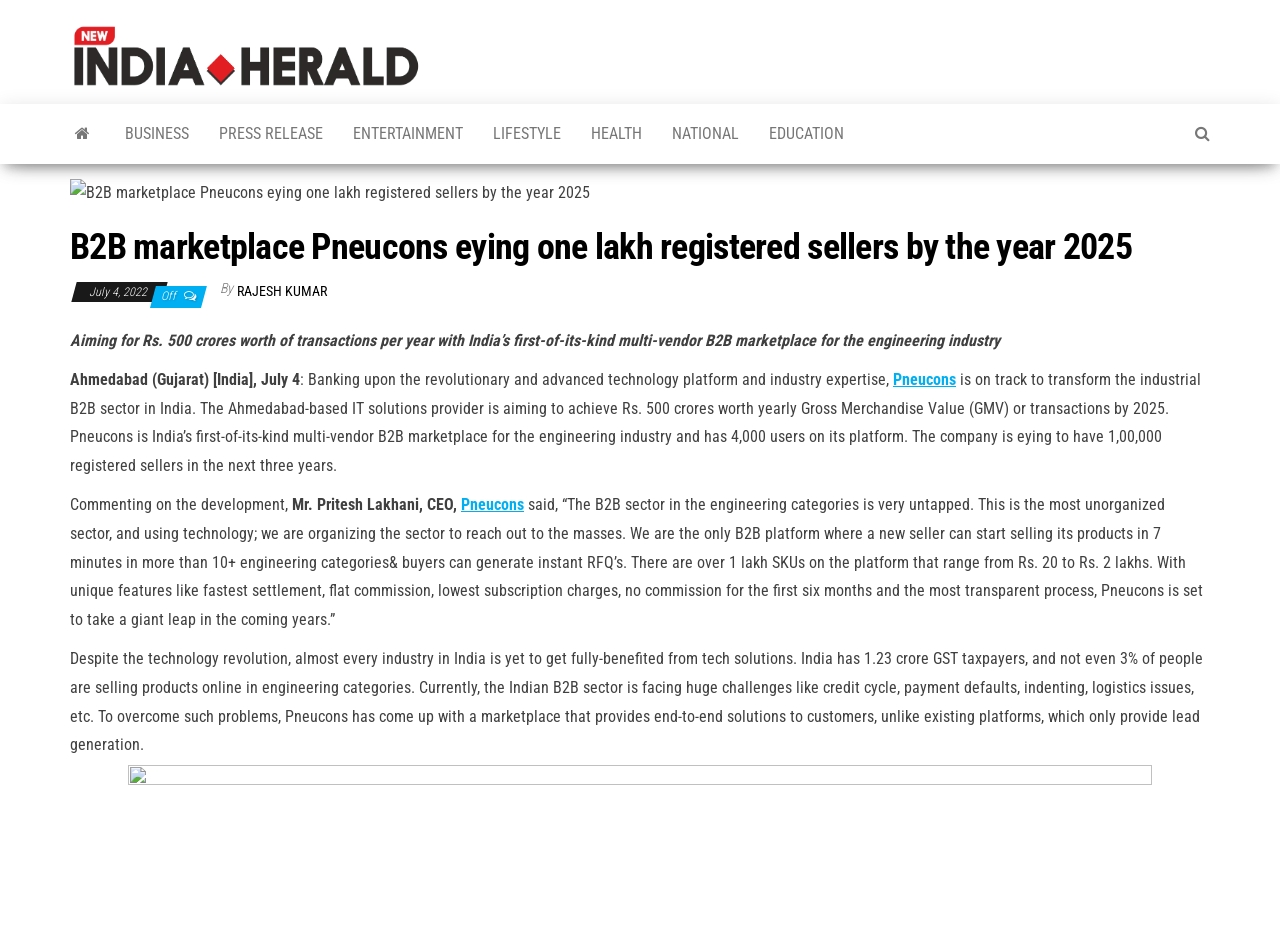Pinpoint the bounding box coordinates for the area that should be clicked to perform the following instruction: "Click on the 'RAJESH KUMAR' link".

[0.185, 0.302, 0.255, 0.319]